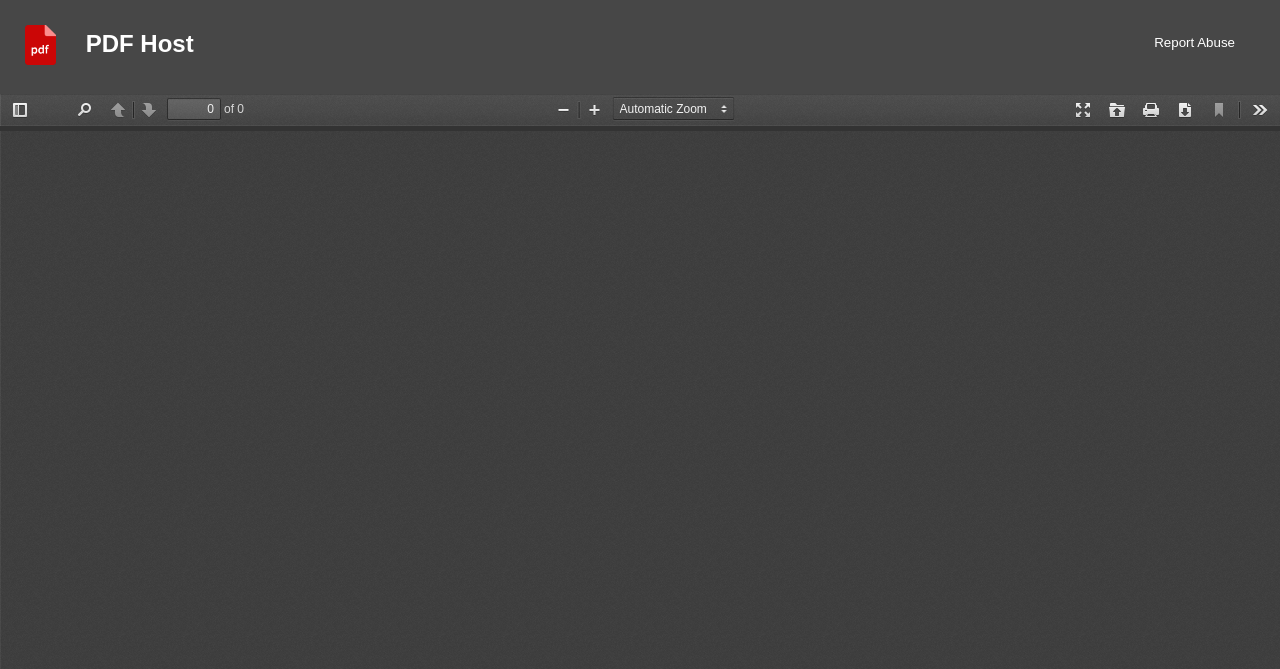Identify and provide the bounding box for the element described by: "parent_node: PDF Host".

[0.02, 0.037, 0.067, 0.103]